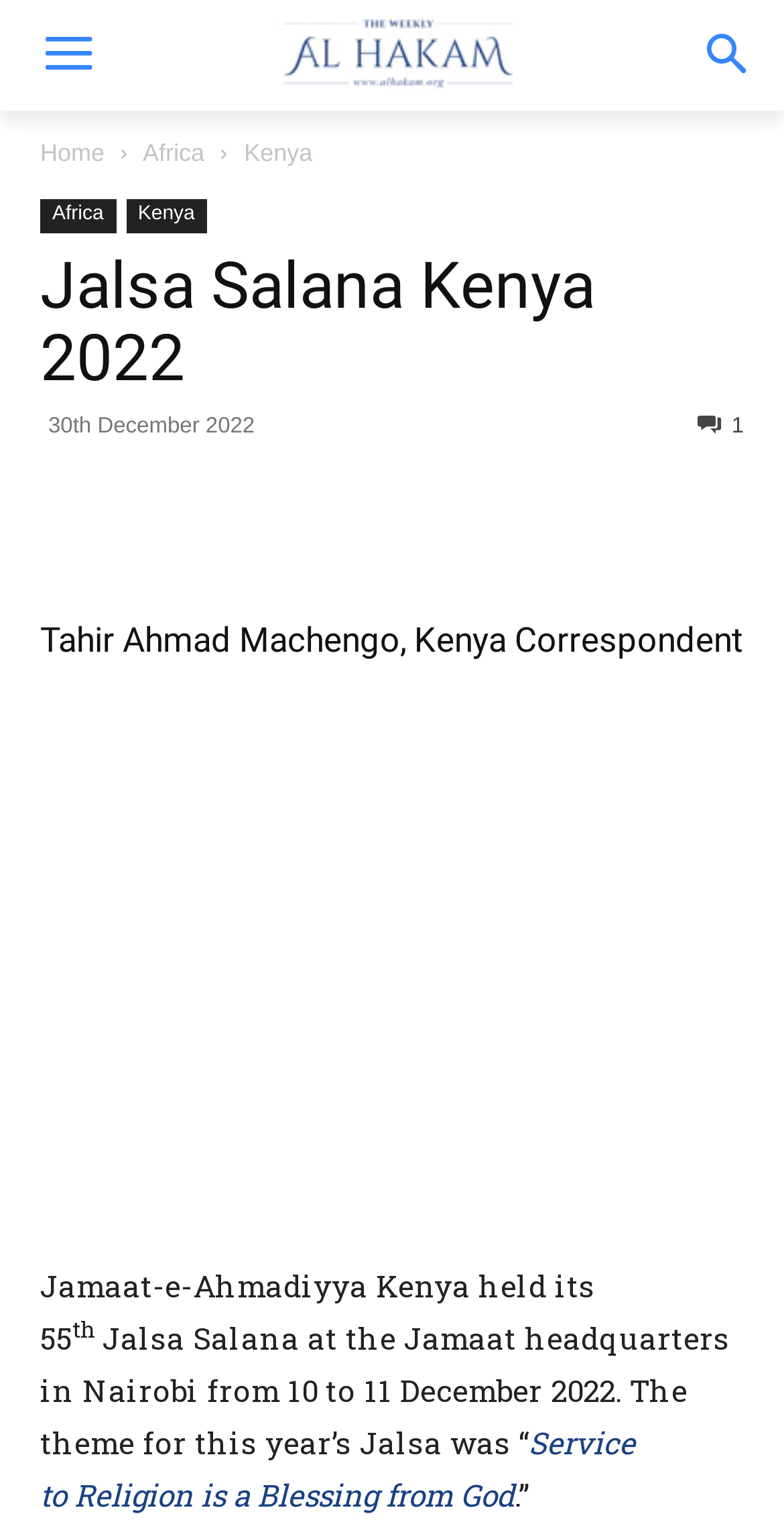Locate the bounding box coordinates of the region to be clicked to comply with the following instruction: "View Entries feed". The coordinates must be four float numbers between 0 and 1, in the form [left, top, right, bottom].

None